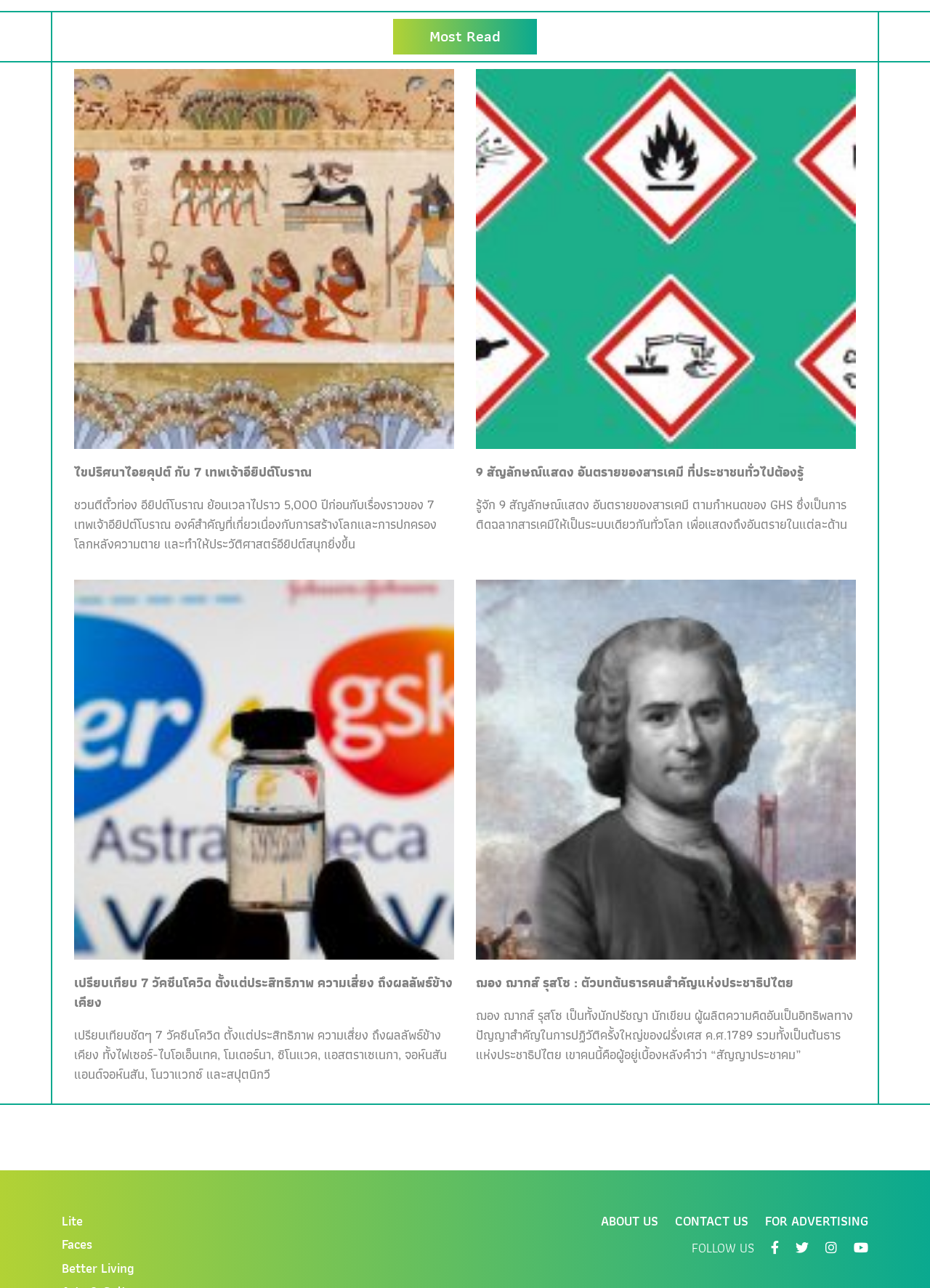What is the topic of the first article?
Provide a detailed and well-explained answer to the question.

The first article is about Egyptian gods, as indicated by the link text 'ไขปริศนาไอยคุปต์ กับ 7 เทพเจ้าอียิปต์โบราณ' and the static text 'ชวนตีตั๋วท่อง อียิปต์โบราณ ย้อนเวลาไปราว 5,000 ปีก่อนกับเรื่องราวของ 7 เทพเจ้าอียิปต์โบราณ องค์สำคัญที่เกี่ยวเนื่องกับการสร้างโลกและการปกครองโลกหลังความตาย และทำให้ประวัติศาสตร์อียิปต์สนุกยิ่งขึ้น'.